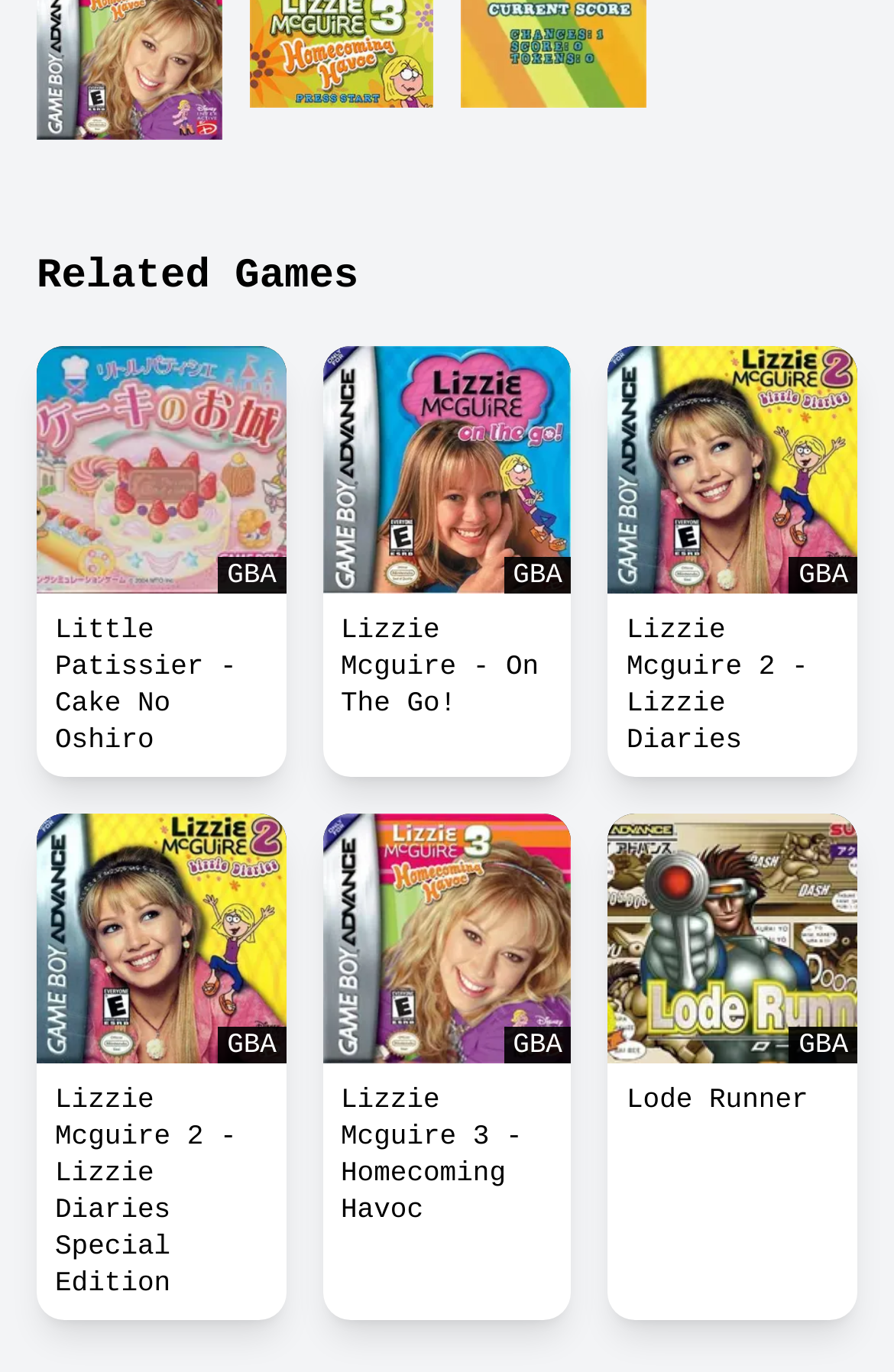From the webpage screenshot, predict the bounding box coordinates (top-left x, top-left y, bottom-right x, bottom-right y) for the UI element described here: GBA

[0.041, 0.251, 0.32, 0.433]